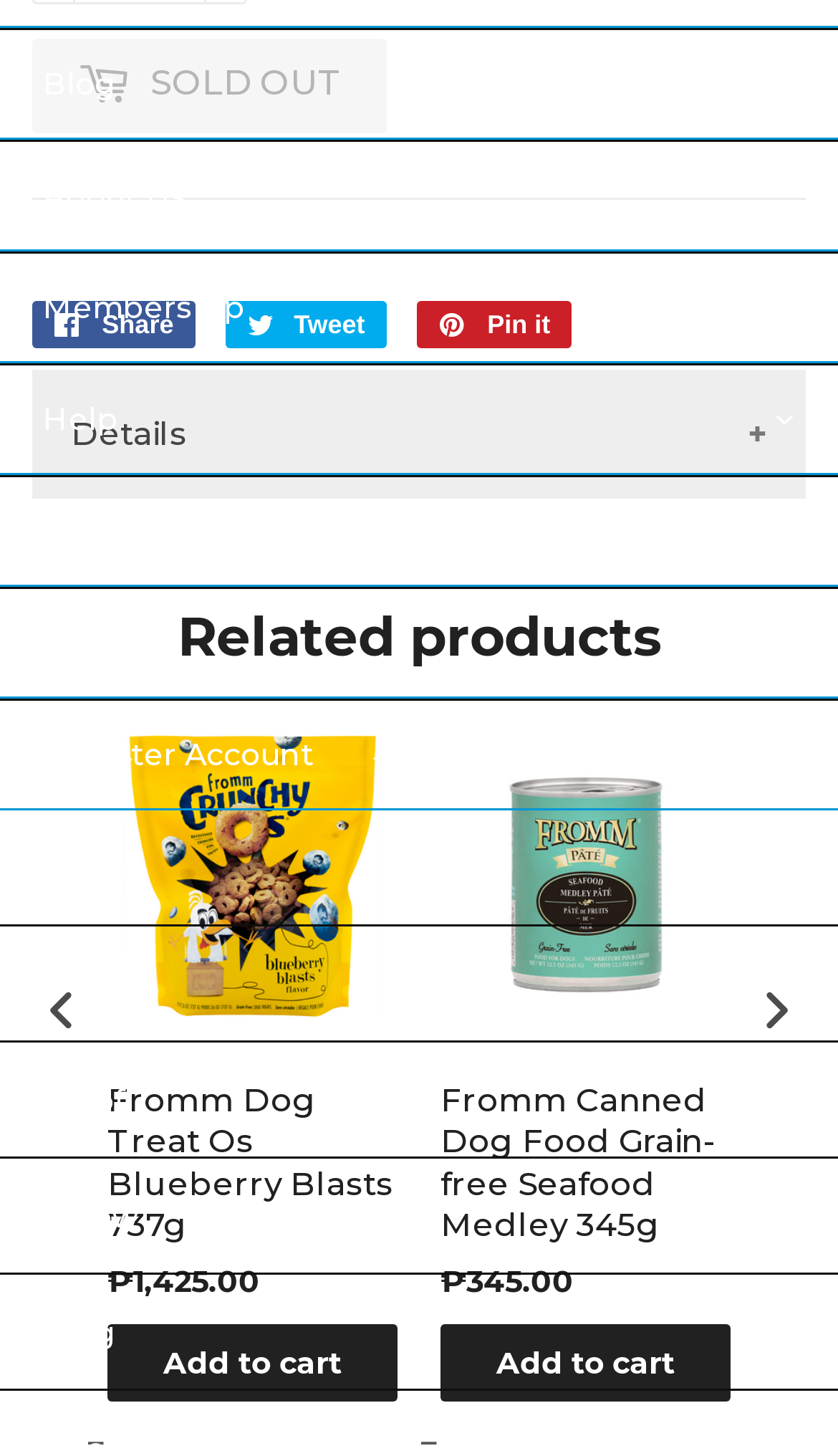Identify the bounding box coordinates of the area that should be clicked in order to complete the given instruction: "Click on the 'Blog' link". The bounding box coordinates should be four float numbers between 0 and 1, i.e., [left, top, right, bottom].

[0.0, 0.021, 1.0, 0.095]